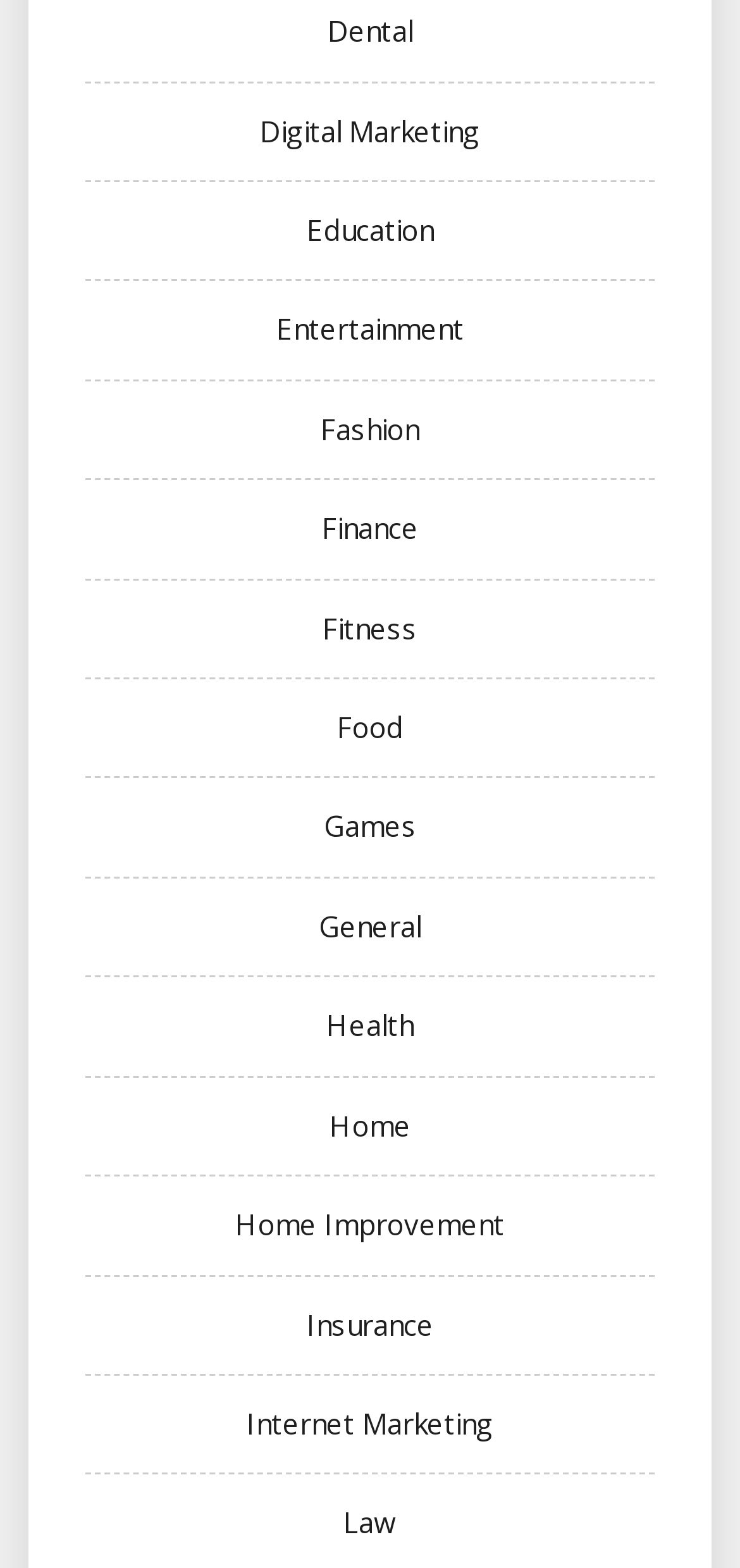What is the category between 'Entertainment' and 'Fashion'?
Carefully analyze the image and provide a thorough answer to the question.

By analyzing the vertical positions of the links based on their y1, y2 coordinates, I found that 'Entertainment' is located at [0.373, 0.198, 0.627, 0.222] and 'Fashion' is located at [0.433, 0.261, 0.567, 0.285]. The link between them is 'Education' at [0.414, 0.134, 0.586, 0.158], which has a y1 value between the two.